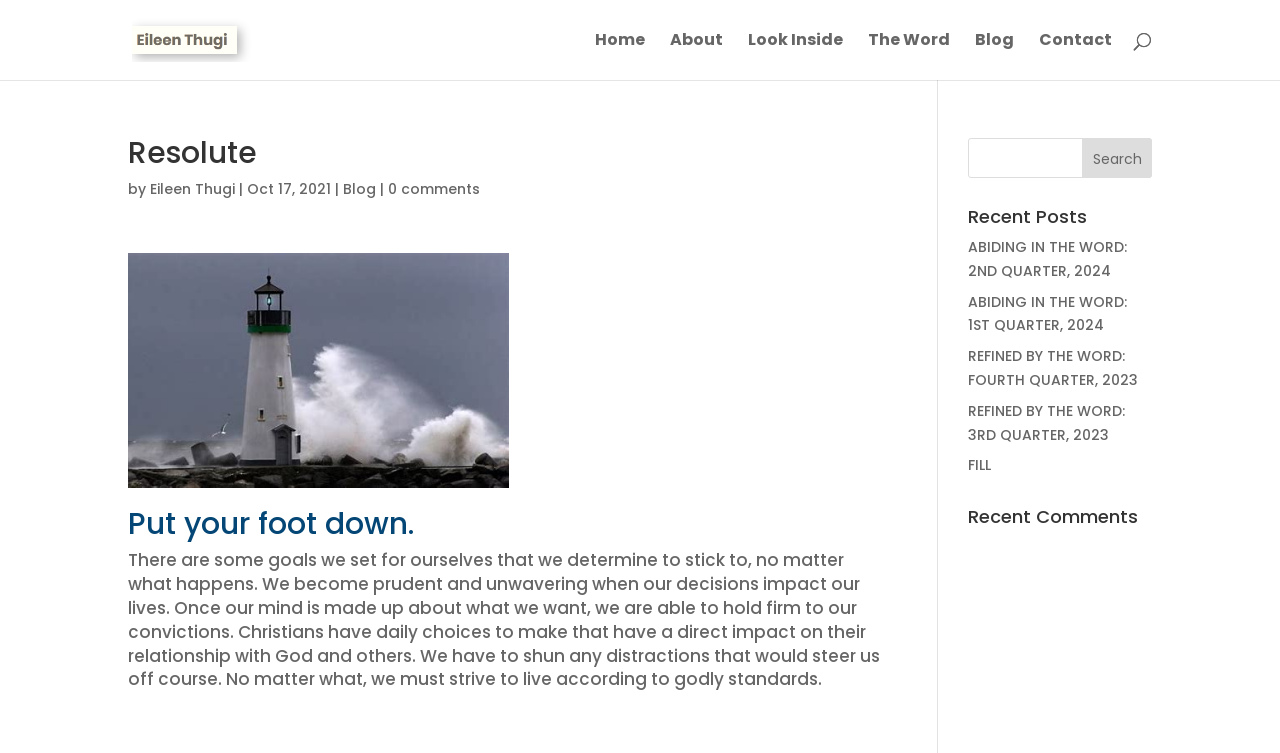Answer the question in one word or a short phrase:
What is the purpose of the search bar?

To search the blog